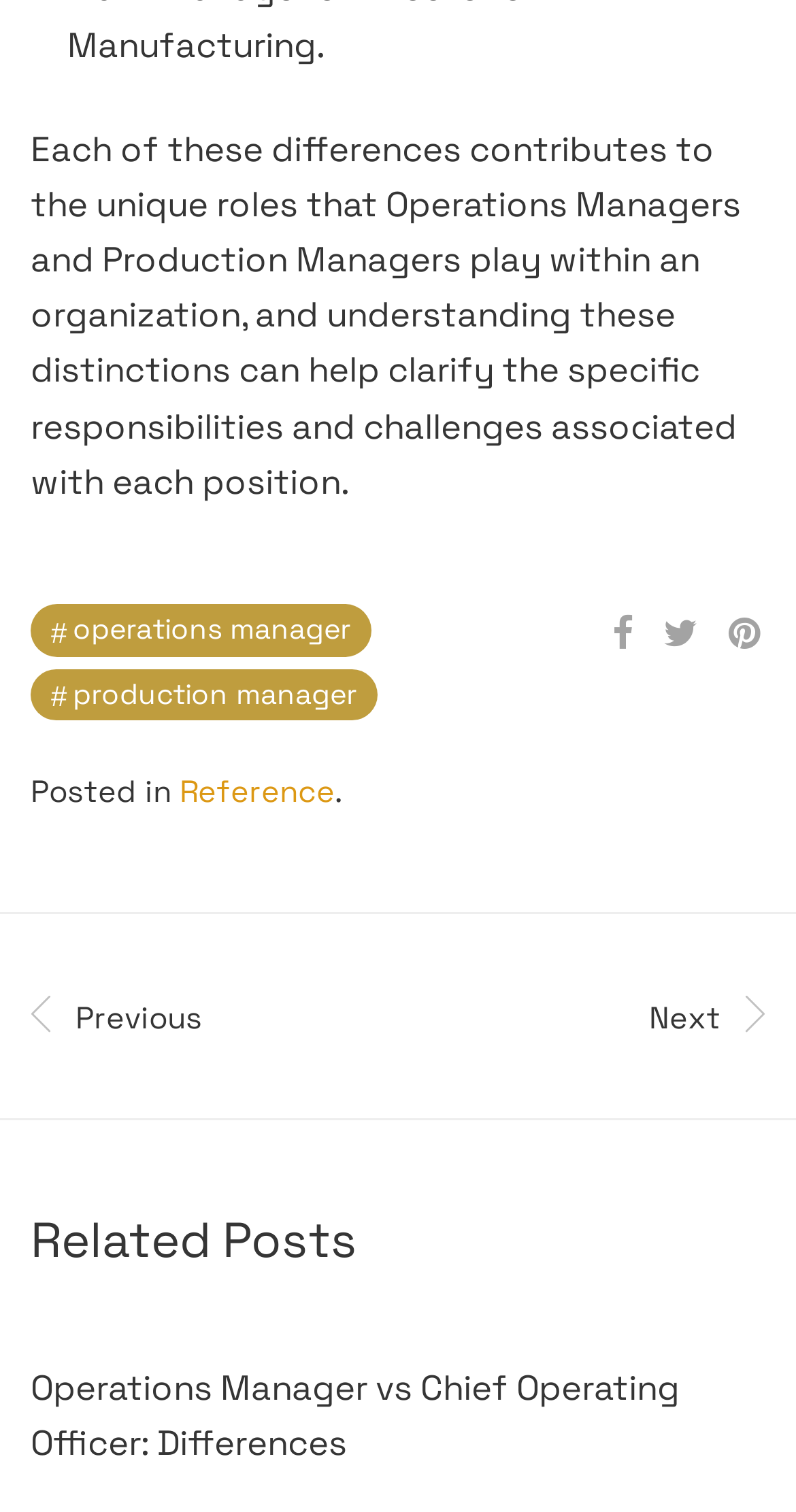Find the bounding box coordinates of the area that needs to be clicked in order to achieve the following instruction: "View related post about Operations Manager vs Chief Operating Officer". The coordinates should be specified as four float numbers between 0 and 1, i.e., [left, top, right, bottom].

[0.038, 0.903, 0.854, 0.969]